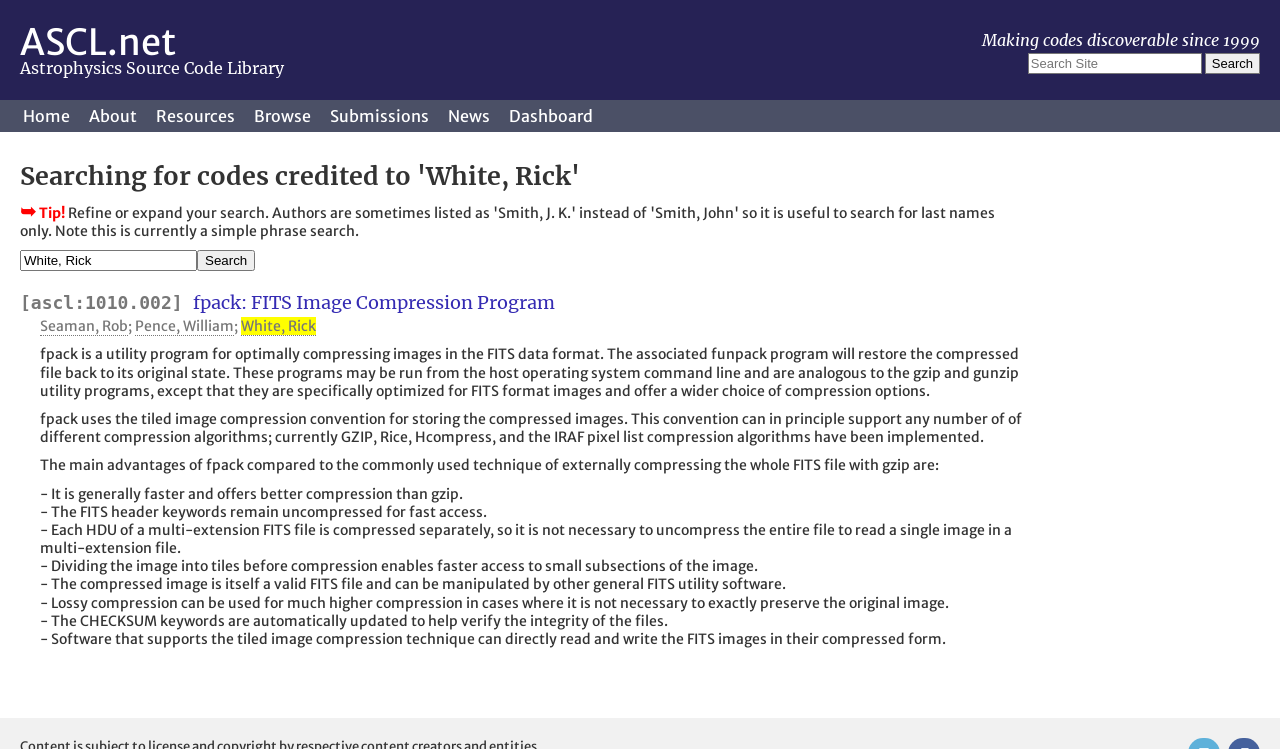Please locate the bounding box coordinates of the element that should be clicked to complete the given instruction: "Search for codes credited to 'White, Rick'".

[0.016, 0.334, 0.154, 0.362]